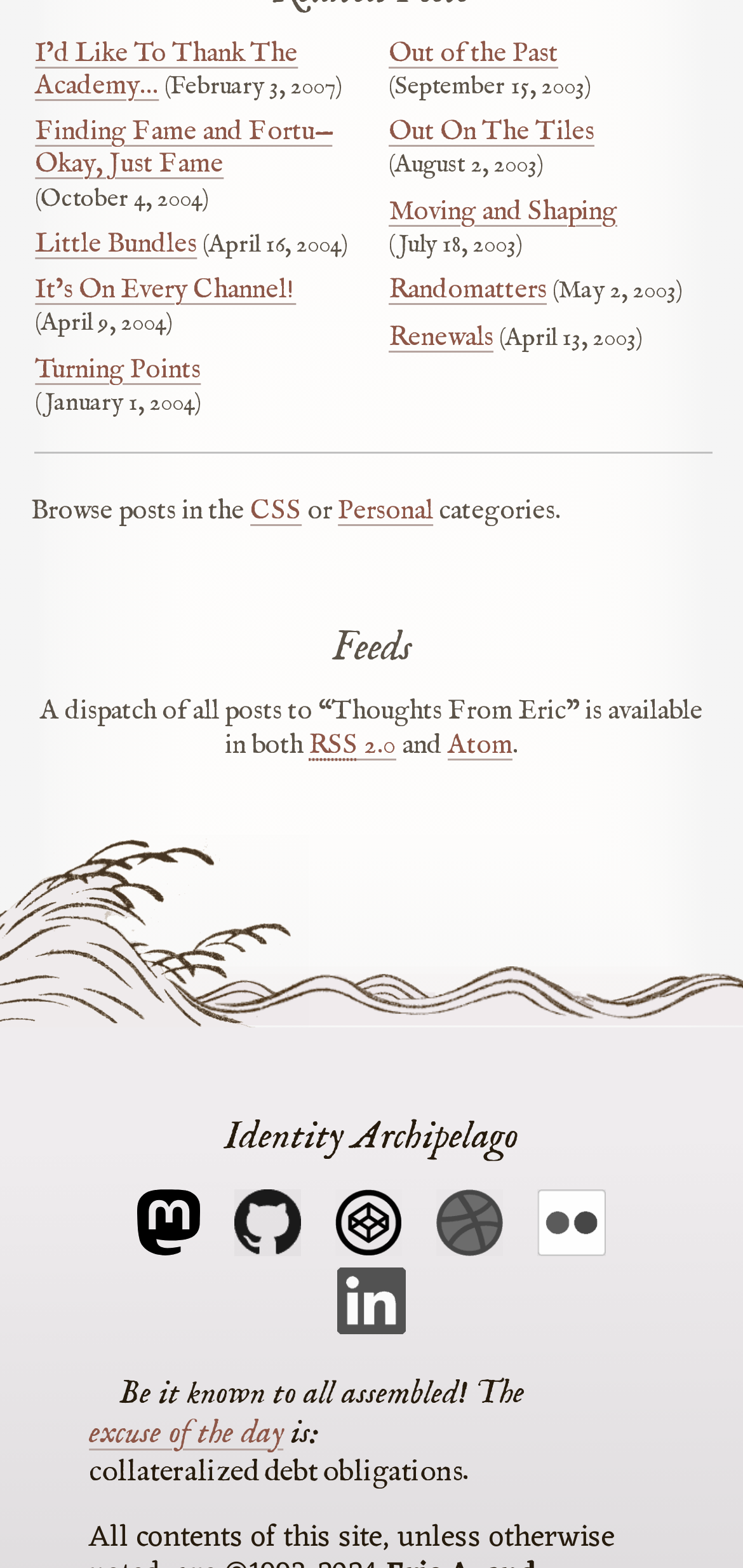Respond with a single word or phrase to the following question:
How many links are there on this webpage?

17